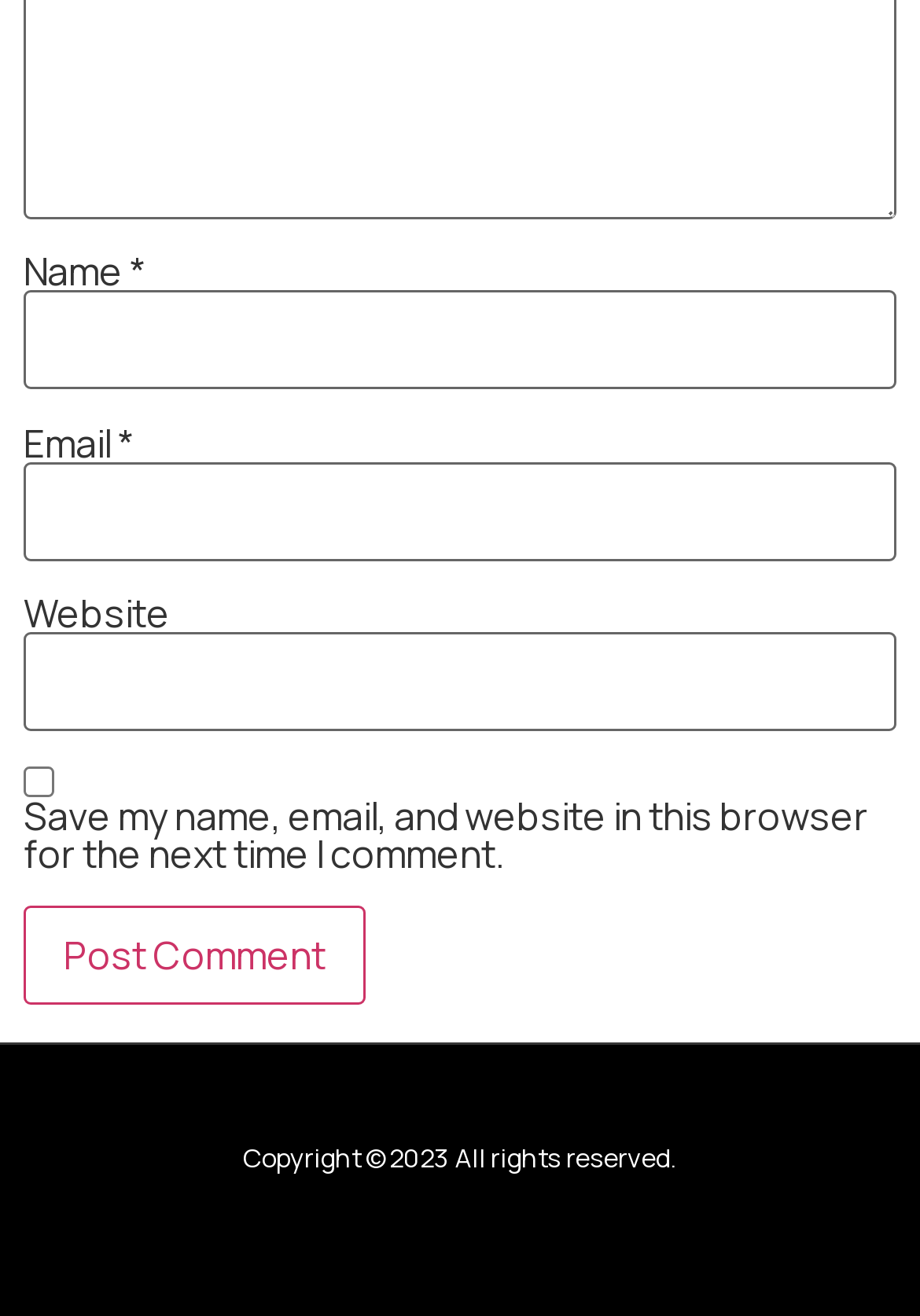Mark the bounding box of the element that matches the following description: "parent_node: Name * name="author"".

[0.026, 0.221, 0.974, 0.296]